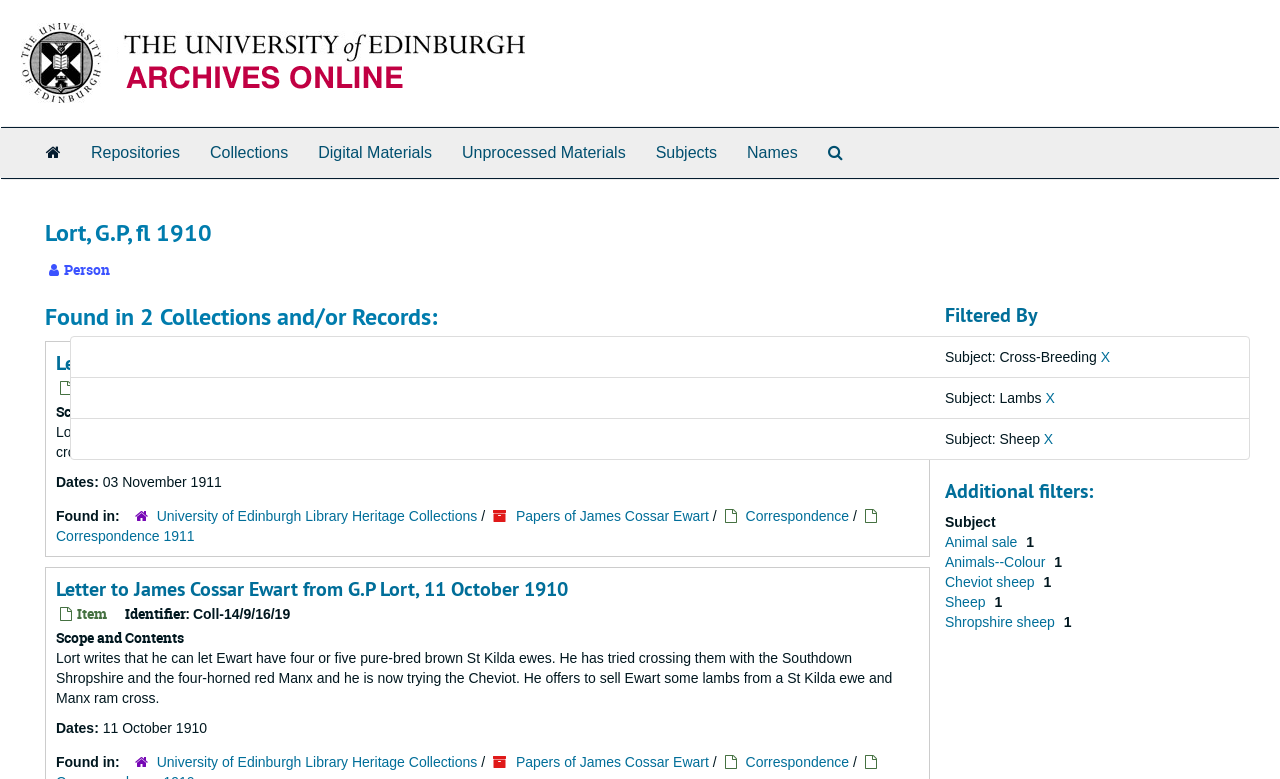What is the subject of the letter written by G.P Lort to James Cossar Ewart?
Using the information from the image, provide a comprehensive answer to the question.

The webpage mentions that the letter written by G.P Lort to James Cossar Ewart is about Cross-Breeding. This is mentioned in the static text and links on the webpage.